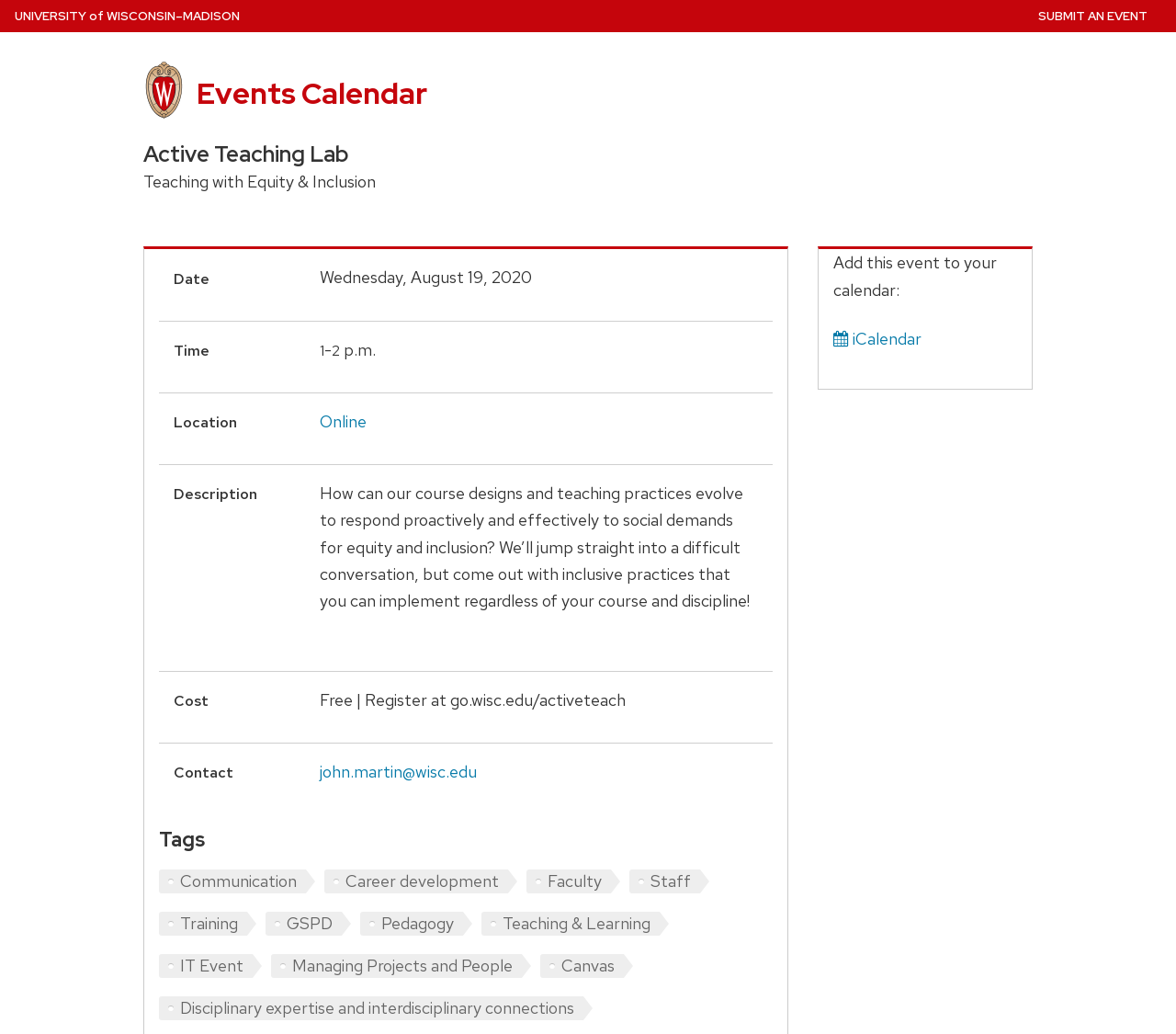Please identify the bounding box coordinates of the element I should click to complete this instruction: 'Register for the event'. The coordinates should be given as four float numbers between 0 and 1, like this: [left, top, right, bottom].

[0.272, 0.666, 0.532, 0.687]